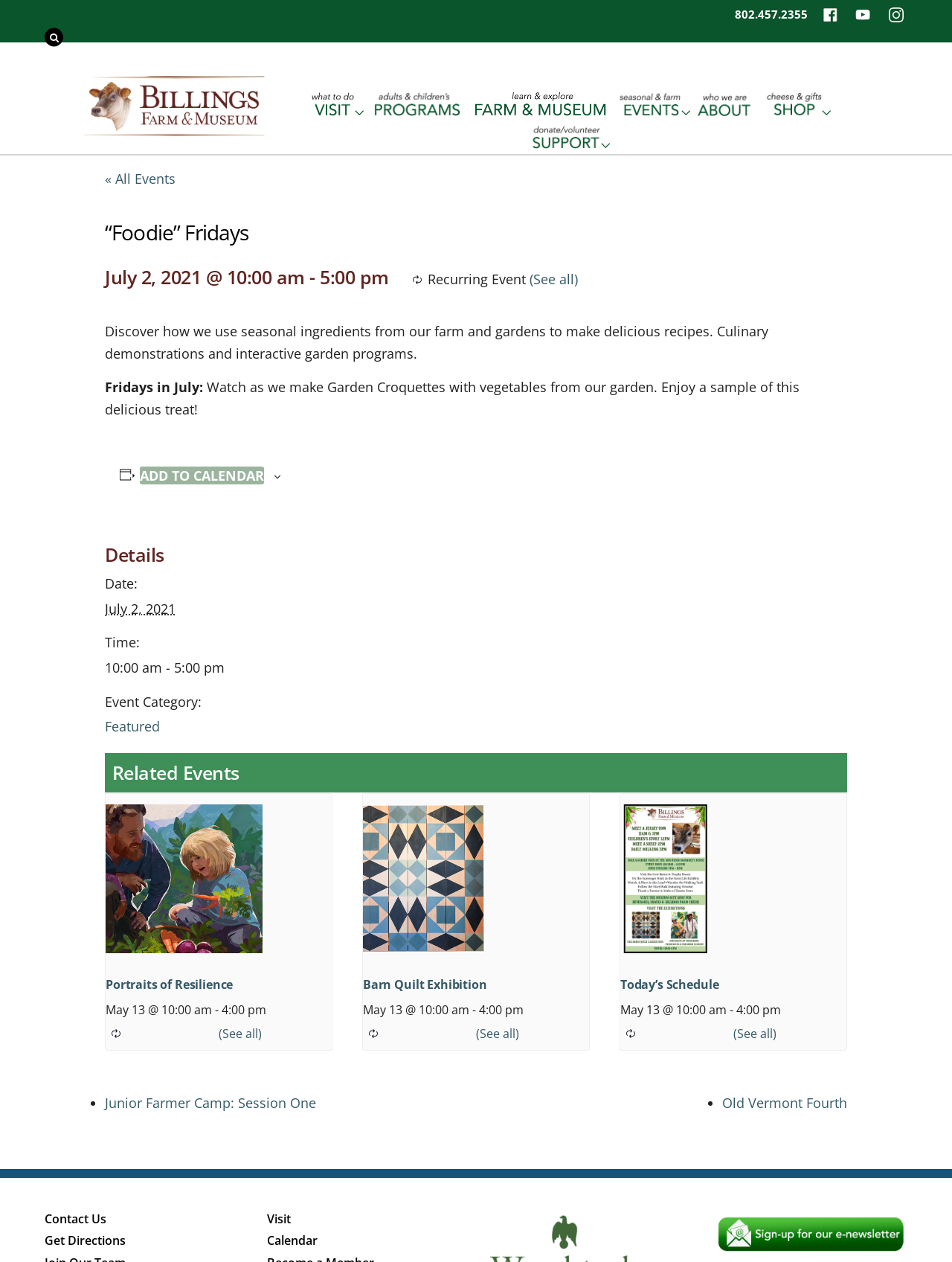Please locate the bounding box coordinates for the element that should be clicked to achieve the following instruction: "Search for something". Ensure the coordinates are given as four float numbers between 0 and 1, i.e., [left, top, right, bottom].

[0.047, 0.021, 0.078, 0.037]